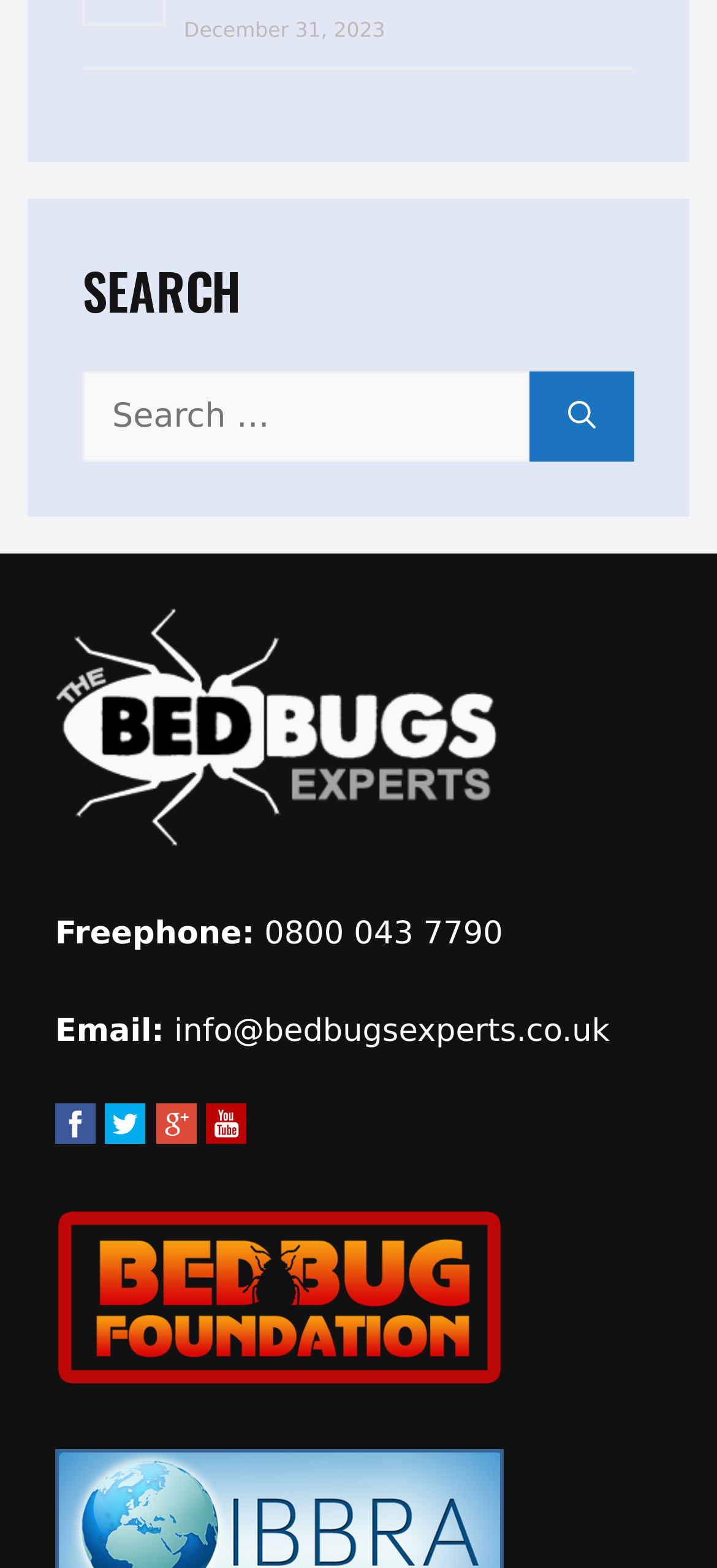How many social media links are there?
Answer the question with detailed information derived from the image.

There are four social media links on the webpage, which can be found in the middle section. They are links to Facebook, Twitter, Google My Business, and YouTube.